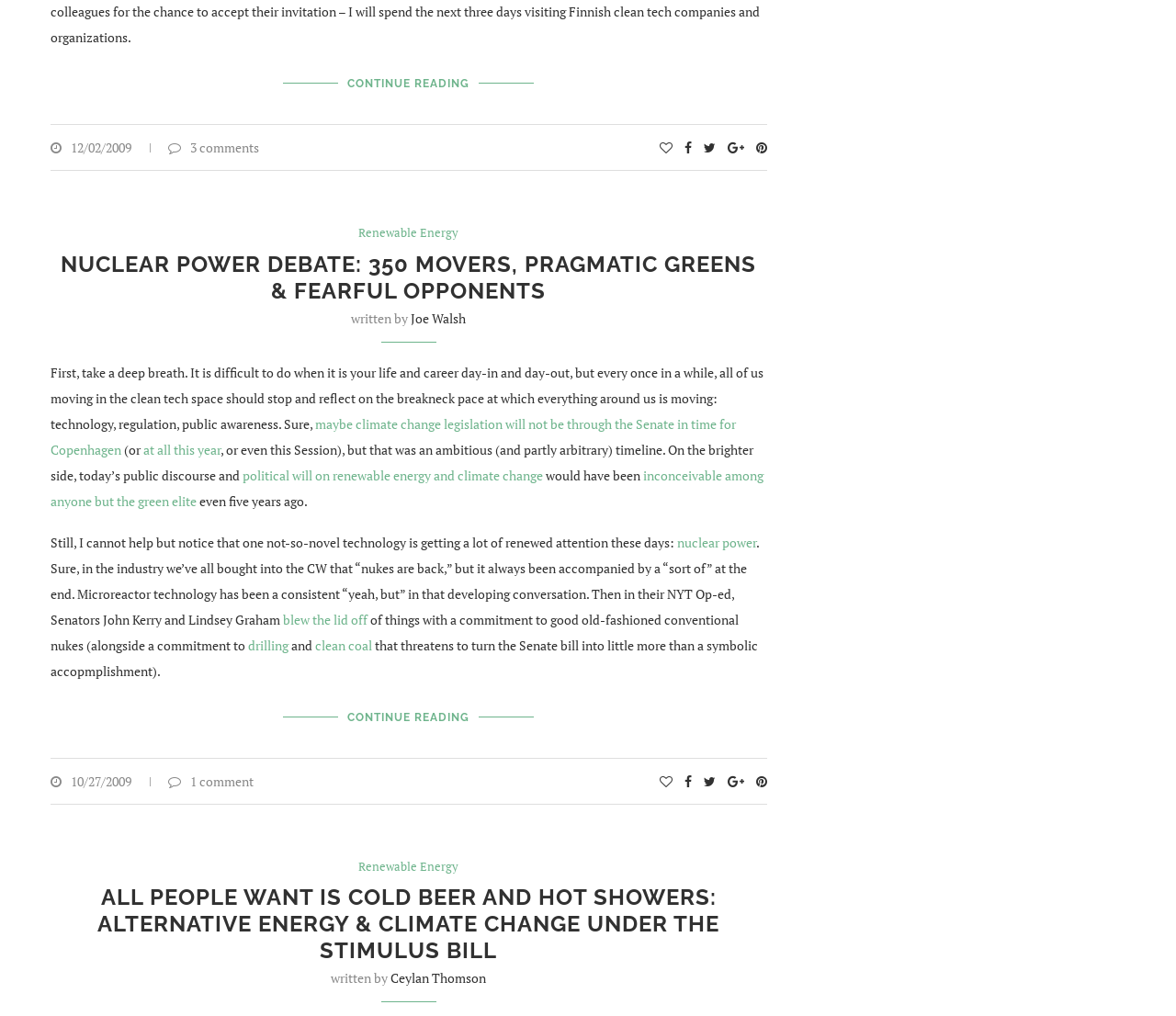Find the bounding box coordinates of the element I should click to carry out the following instruction: "Read the article 'ALL PEOPLE WANT IS COLD BEER AND HOT SHOWERS: ALTERNATIVE ENERGY & CLIMATE CHANGE UNDER THE STIMULUS BILL'".

[0.043, 0.87, 0.652, 0.949]